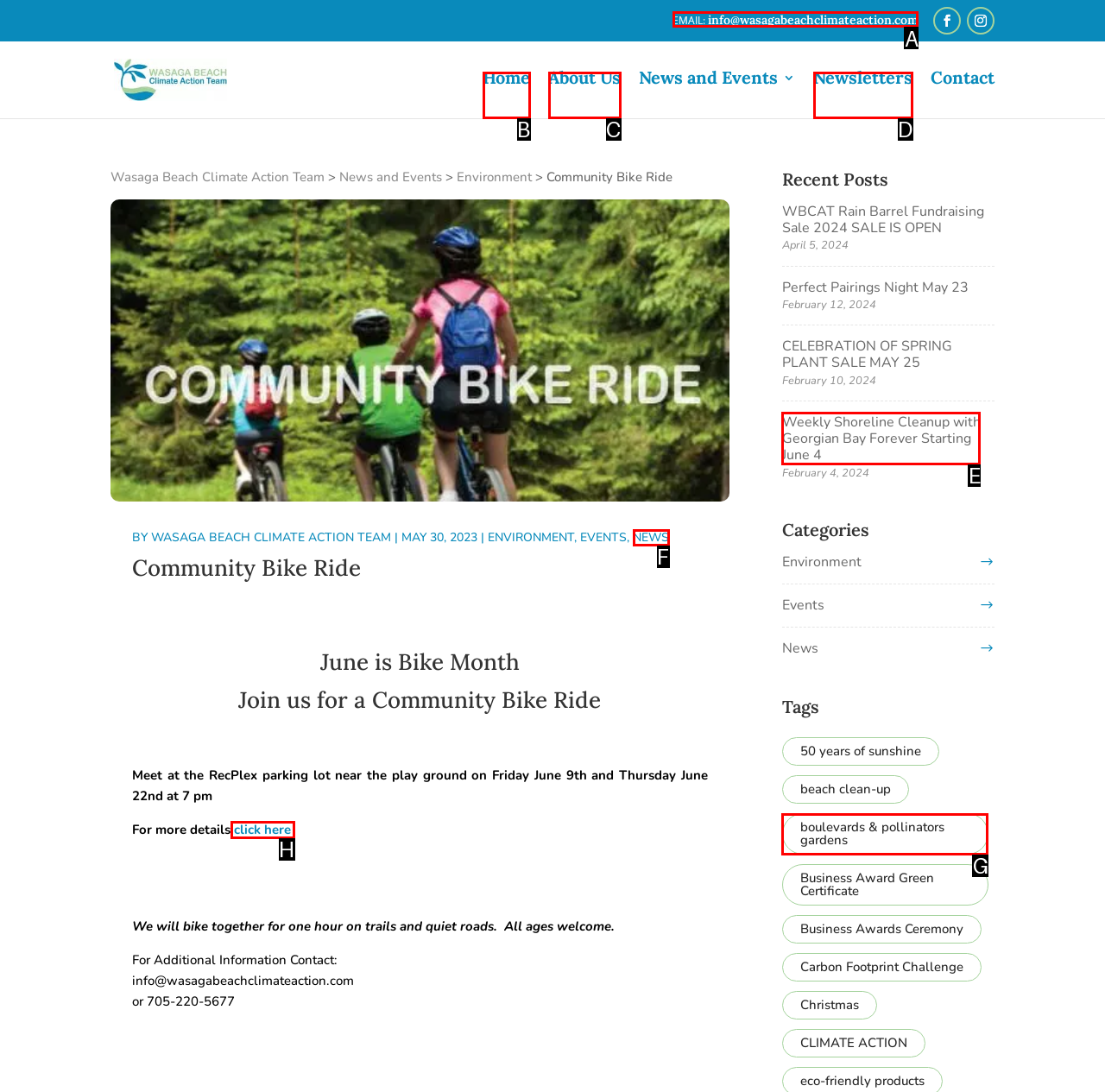Which option should I select to accomplish the task: Click the EMAIL link? Respond with the corresponding letter from the given choices.

A